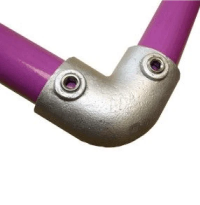Please analyze the image and give a detailed answer to the question:
What is the finish of the elbow key clamp fitting?

The caption describes the fitting as having a 'smooth finish', which suggests that the surface of the fitting is even and not rough or textured.